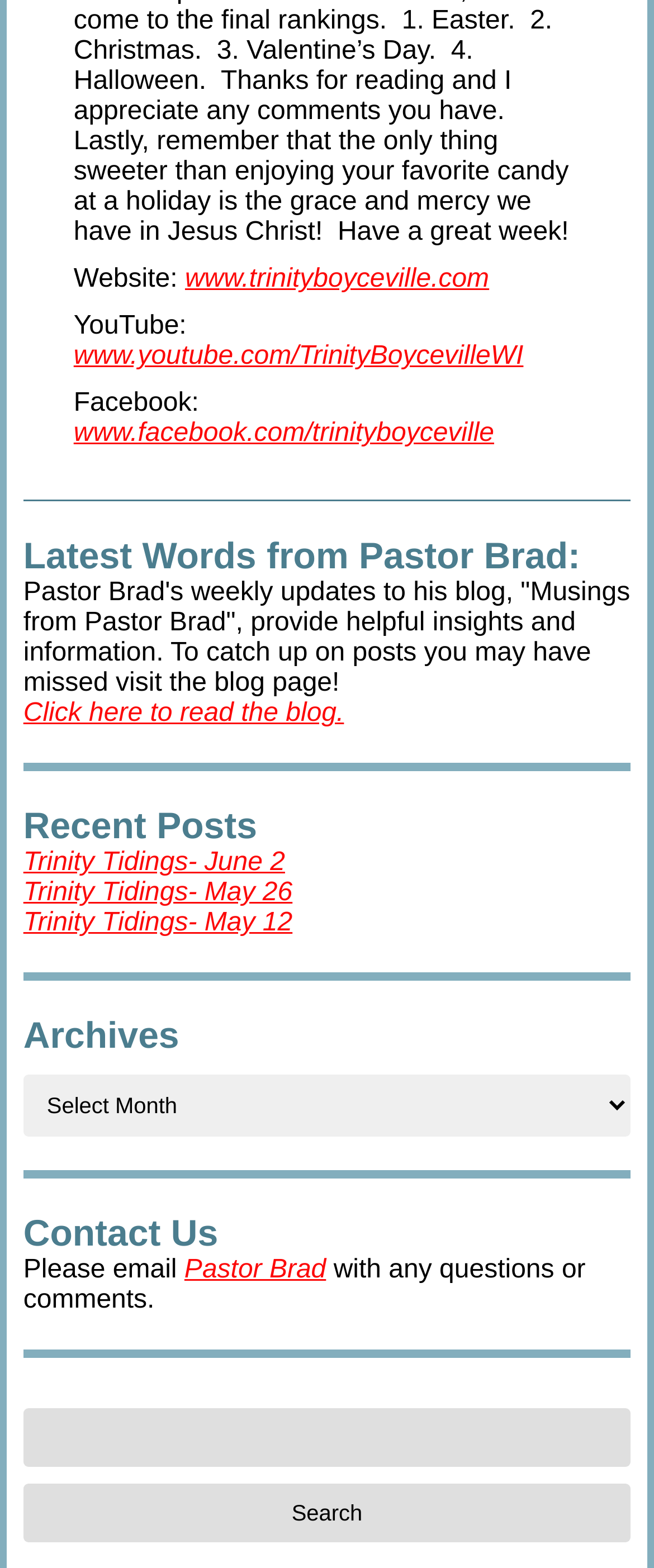Give the bounding box coordinates for the element described as: "www.youtube.com/TrinityBoycevilleWI".

[0.113, 0.218, 0.8, 0.245]